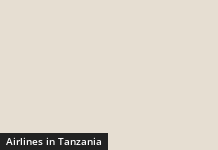Provide a short, one-word or phrase answer to the question below:
What is the purpose of the banner?

Guiding readers to explore information